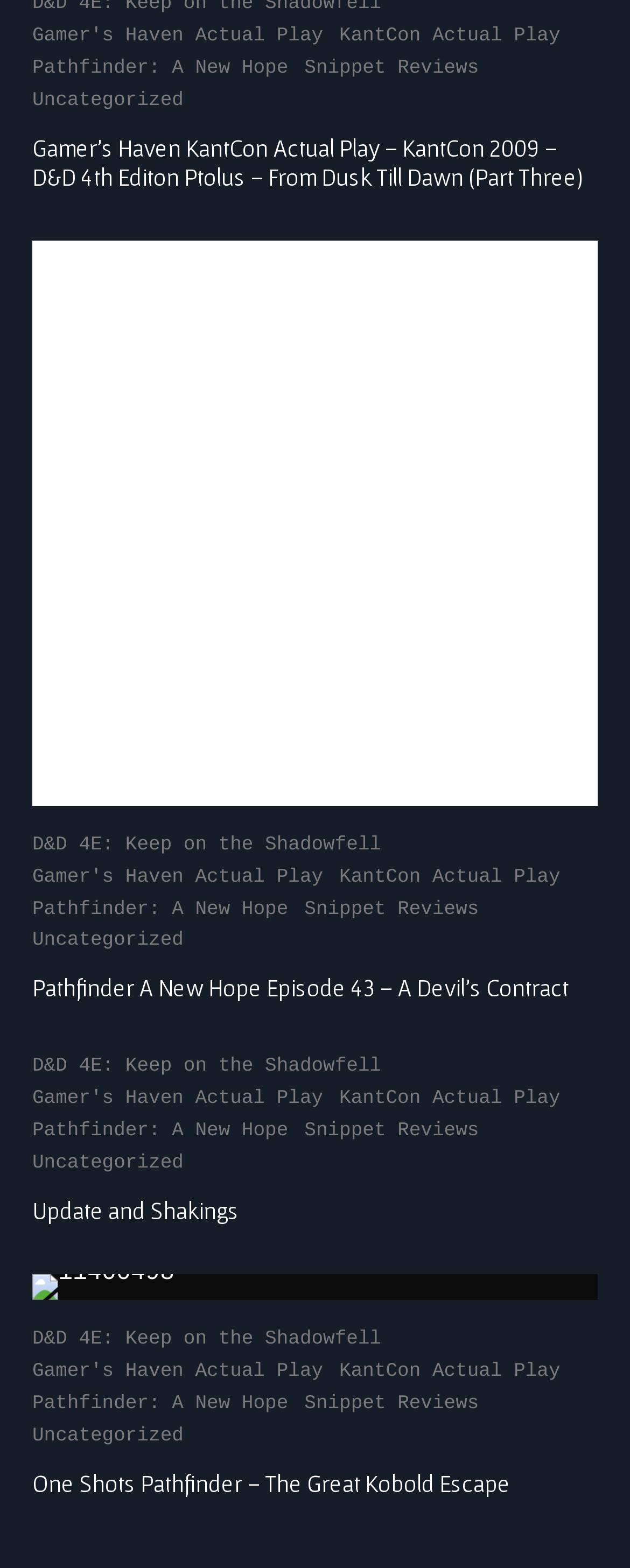Given the description: "Snippet Reviews", determine the bounding box coordinates of the UI element. The coordinates should be formatted as four float numbers between 0 and 1, [left, top, right, bottom].

[0.483, 0.57, 0.76, 0.591]